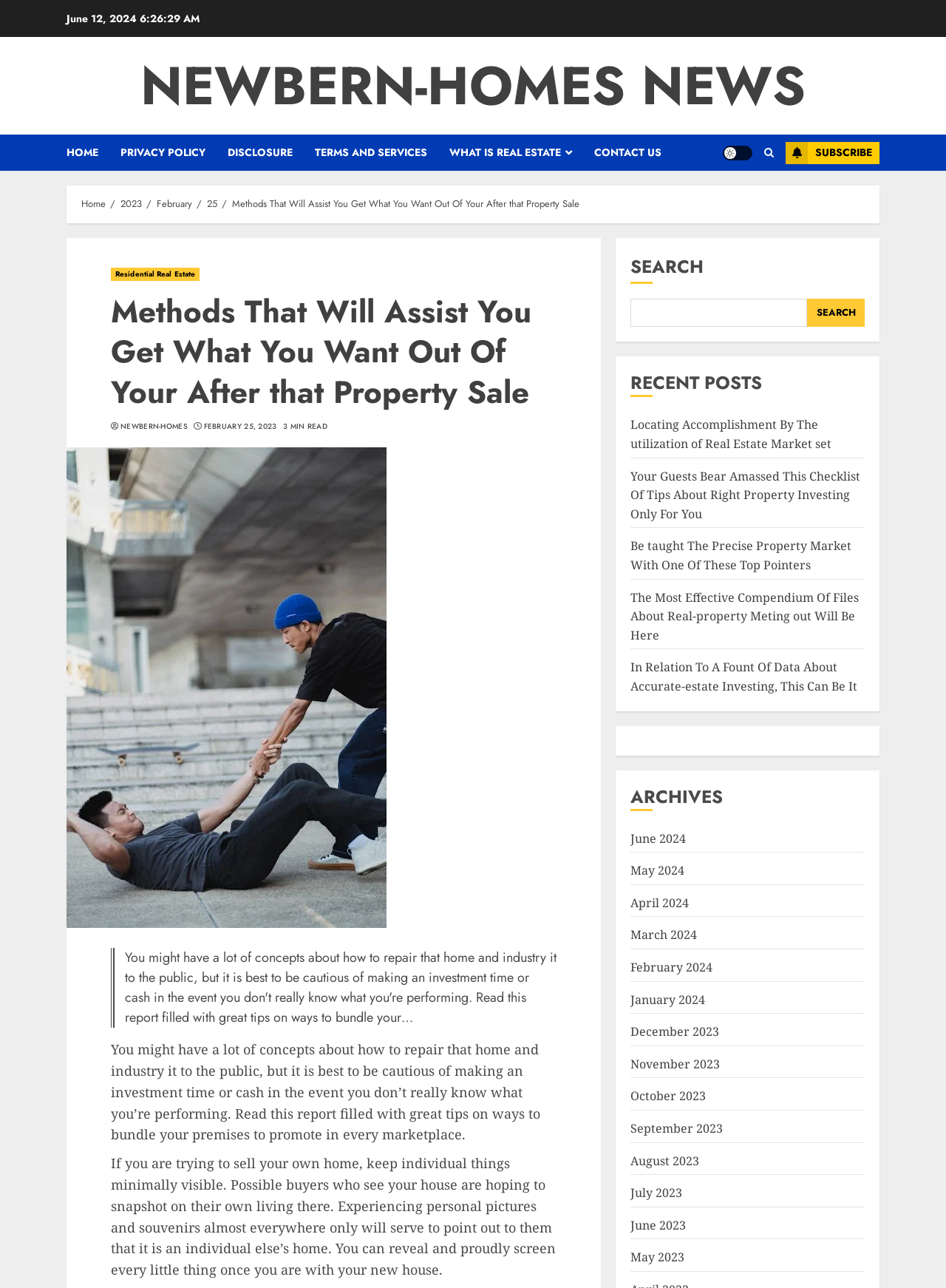Present a detailed account of what is displayed on the webpage.

This webpage appears to be a news article or blog post from NewBern-Homes News, with a focus on real estate and property sales. At the top of the page, there is a date "June 12, 2024" and a navigation menu with links to "HOME", "PRIVACY POLICY", "DISCLOSURE", "TERMS AND SERVICES", and "CONTACT US". 

Below the navigation menu, there is a breadcrumbs section showing the current page's location, with links to "Home", "2023", "February", and "25". The main article title "Methods That Will Assist You Get What You Want Out Of Your After that Property Sale" is displayed prominently, along with a thumbnail image related to the article.

The article itself is divided into paragraphs, with the first paragraph discussing the importance of being cautious when investing in real estate. The text is accompanied by a "3 MIN READ" label, indicating the estimated time it takes to read the article.

On the right-hand side of the page, there is a search bar with a "SEARCH" button, followed by a "RECENT POSTS" section with links to several other articles related to real estate investing. Below that, there is an "ARCHIVES" section with links to articles from different months, ranging from June 2024 to May 2023.

At the very top right corner of the page, there is a "Light/Dark Button" and a "SUBSCRIBE" button, as well as a social media icon and a link to "WHAT IS REAL ESTATE".